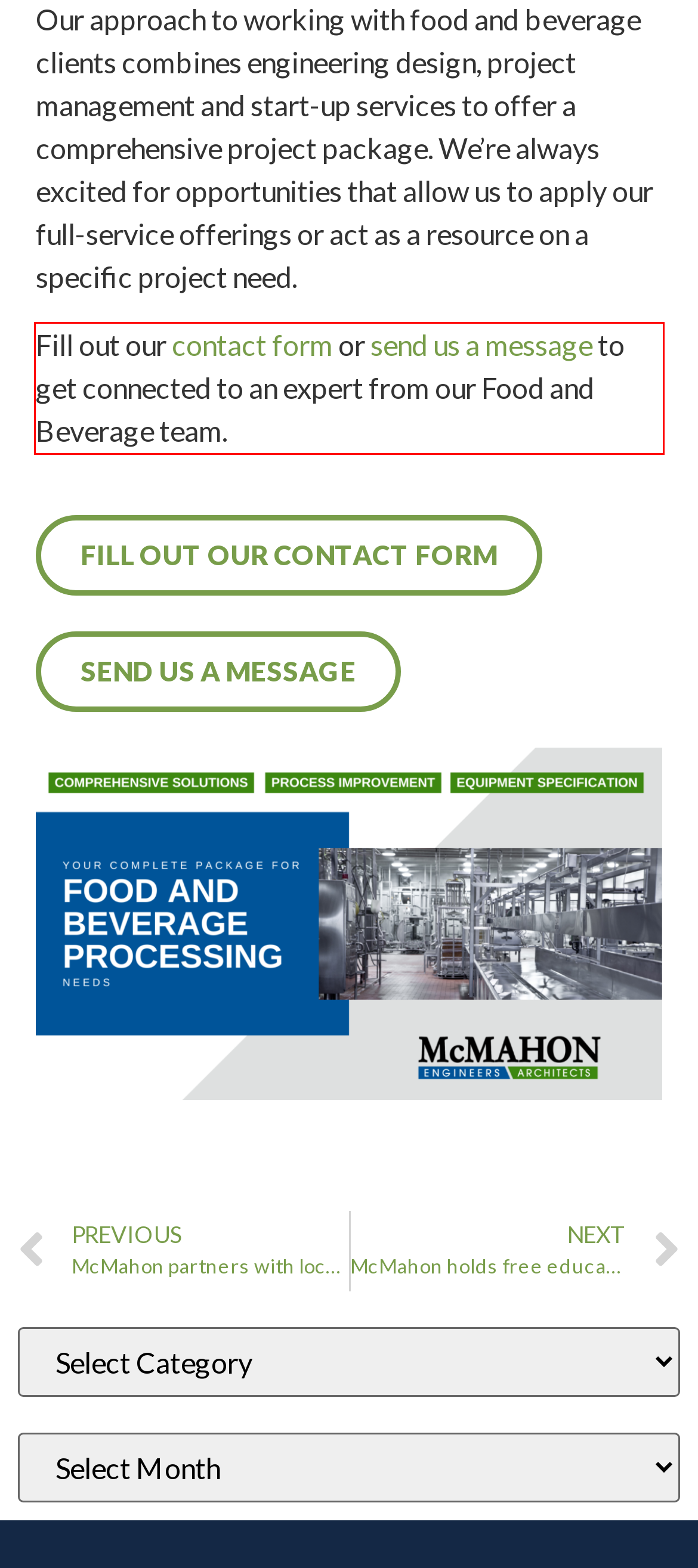You are given a screenshot showing a webpage with a red bounding box. Perform OCR to capture the text within the red bounding box.

Fill out our contact form or send us a message to get connected to an expert from our Food and Beverage team.